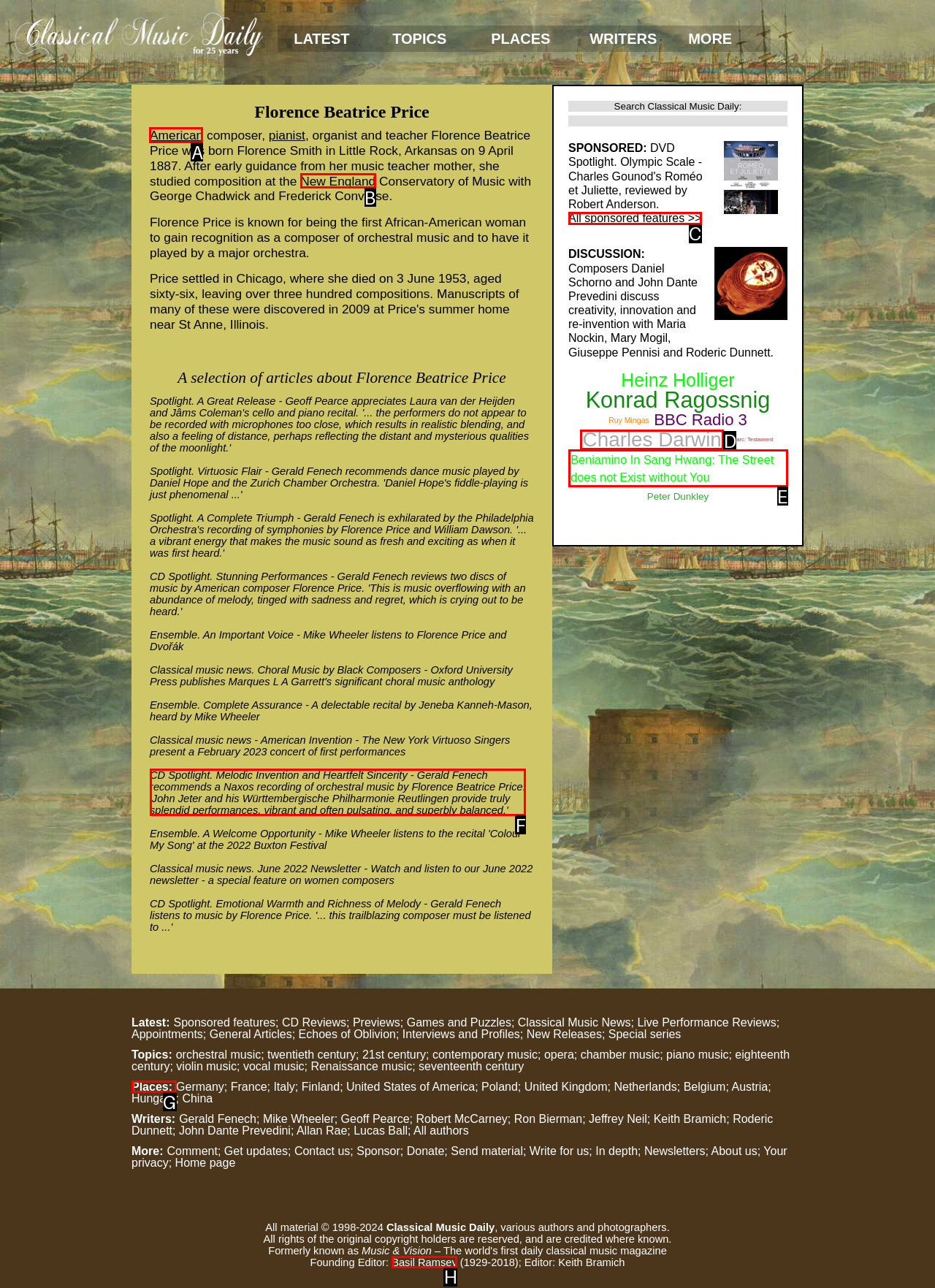Select the letter of the option that should be clicked to achieve the specified task: Learn about American composer. Respond with just the letter.

A